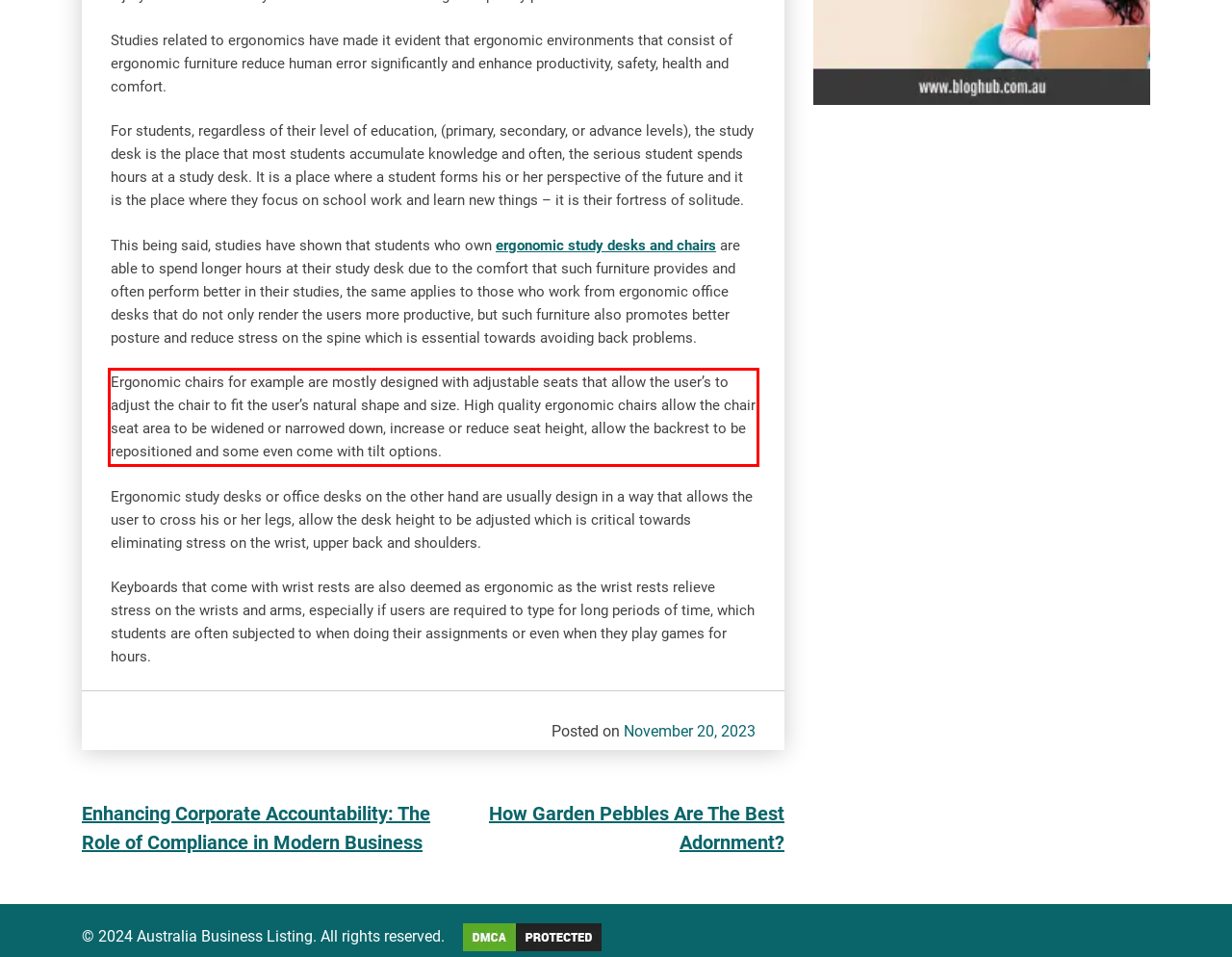You are looking at a screenshot of a webpage with a red rectangle bounding box. Use OCR to identify and extract the text content found inside this red bounding box.

Ergonomic chairs for example are mostly designed with adjustable seats that allow the user’s to adjust the chair to fit the user’s natural shape and size. High quality ergonomic chairs allow the chair seat area to be widened or narrowed down, increase or reduce seat height, allow the backrest to be repositioned and some even come with tilt options.